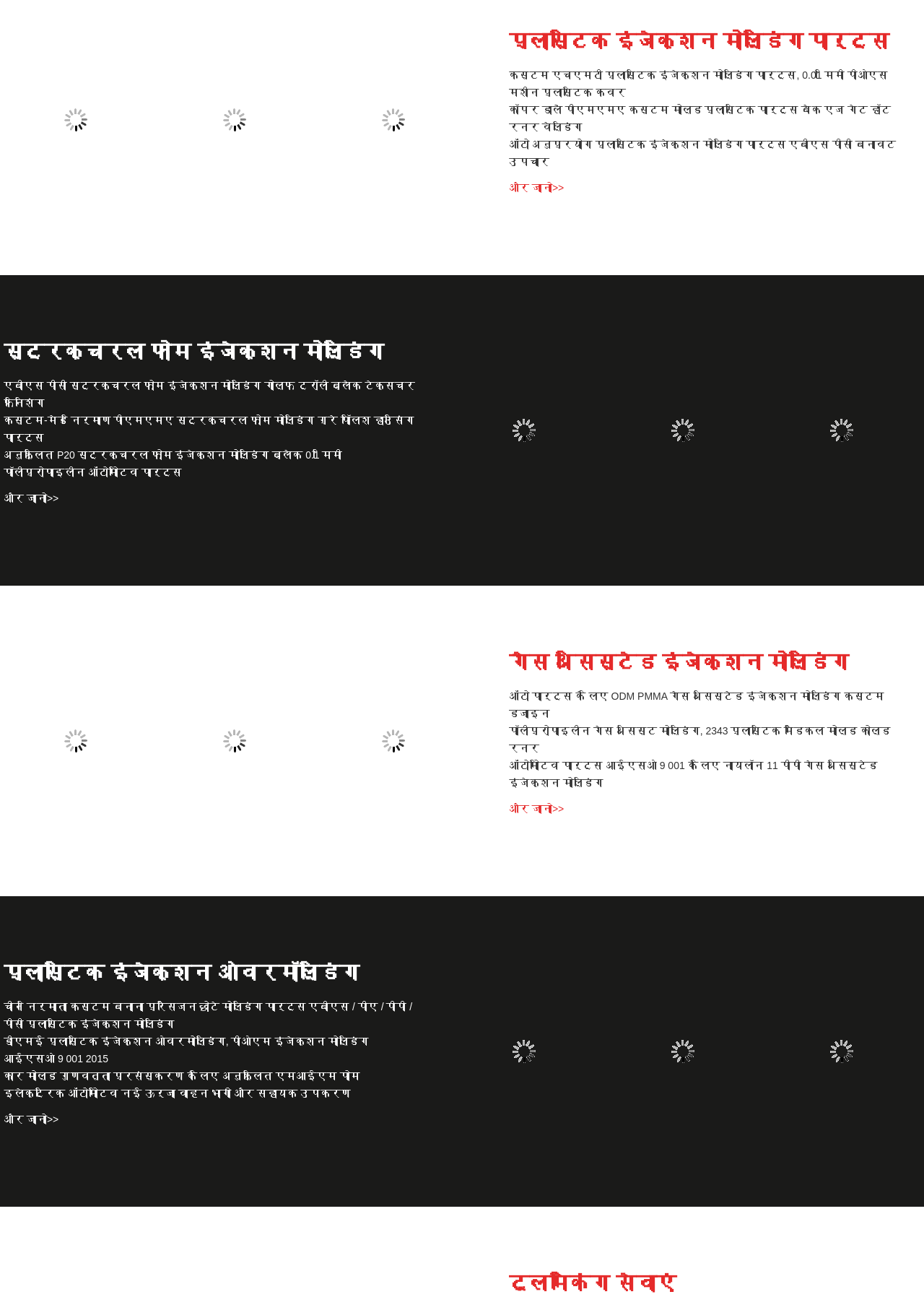How many types of plastic injection molding are listed on this webpage?
Using the image as a reference, answer the question in detail.

After carefully examining the webpage, I can see that there are four main types of plastic injection molding listed: structural foam injection molding, gas assisted injection molding, plastic injection overmolding, and toolmaking services.